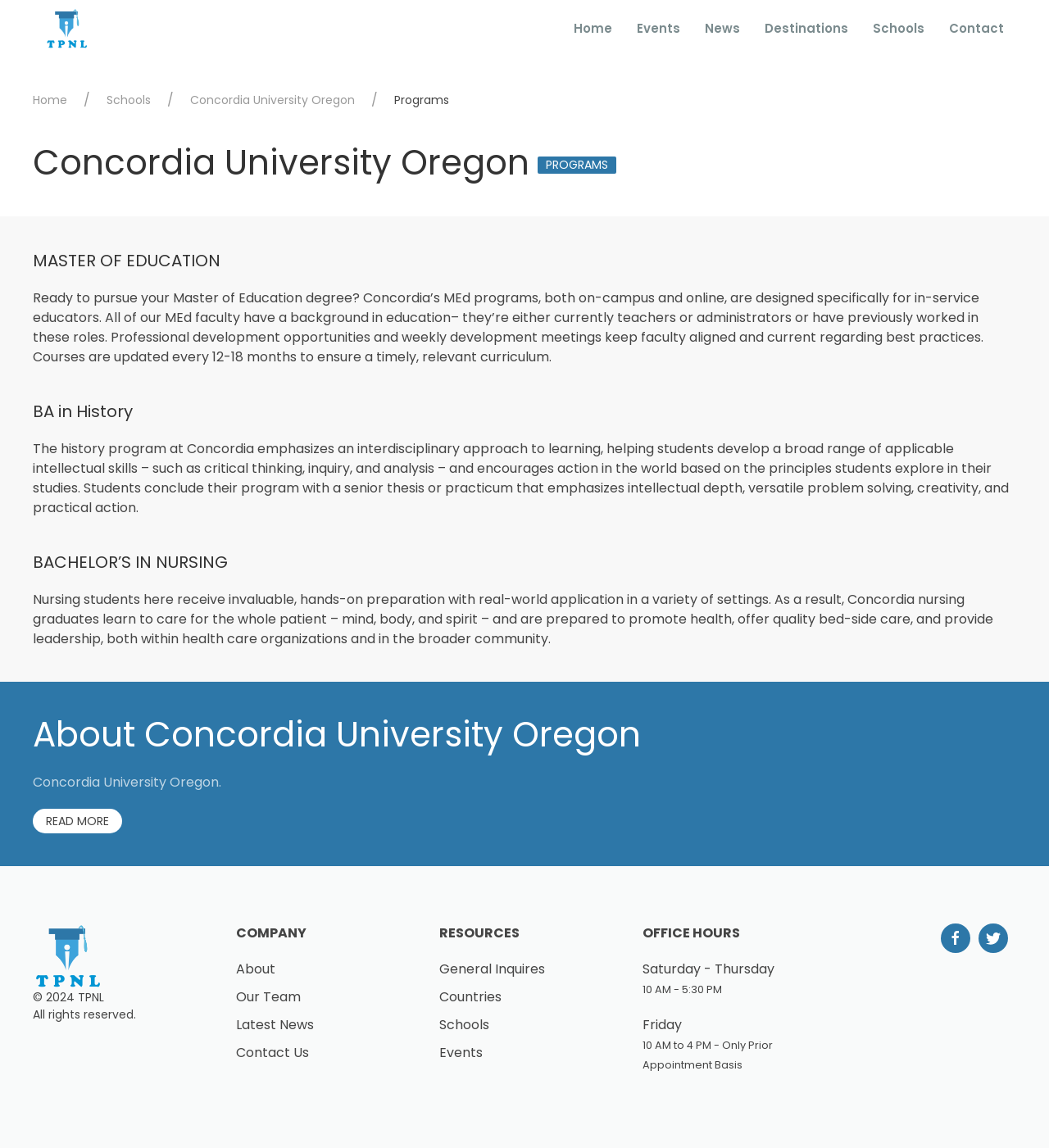Please identify the bounding box coordinates of the clickable area that will allow you to execute the instruction: "Click the 'Home' link".

[0.535, 0.0, 0.595, 0.05]